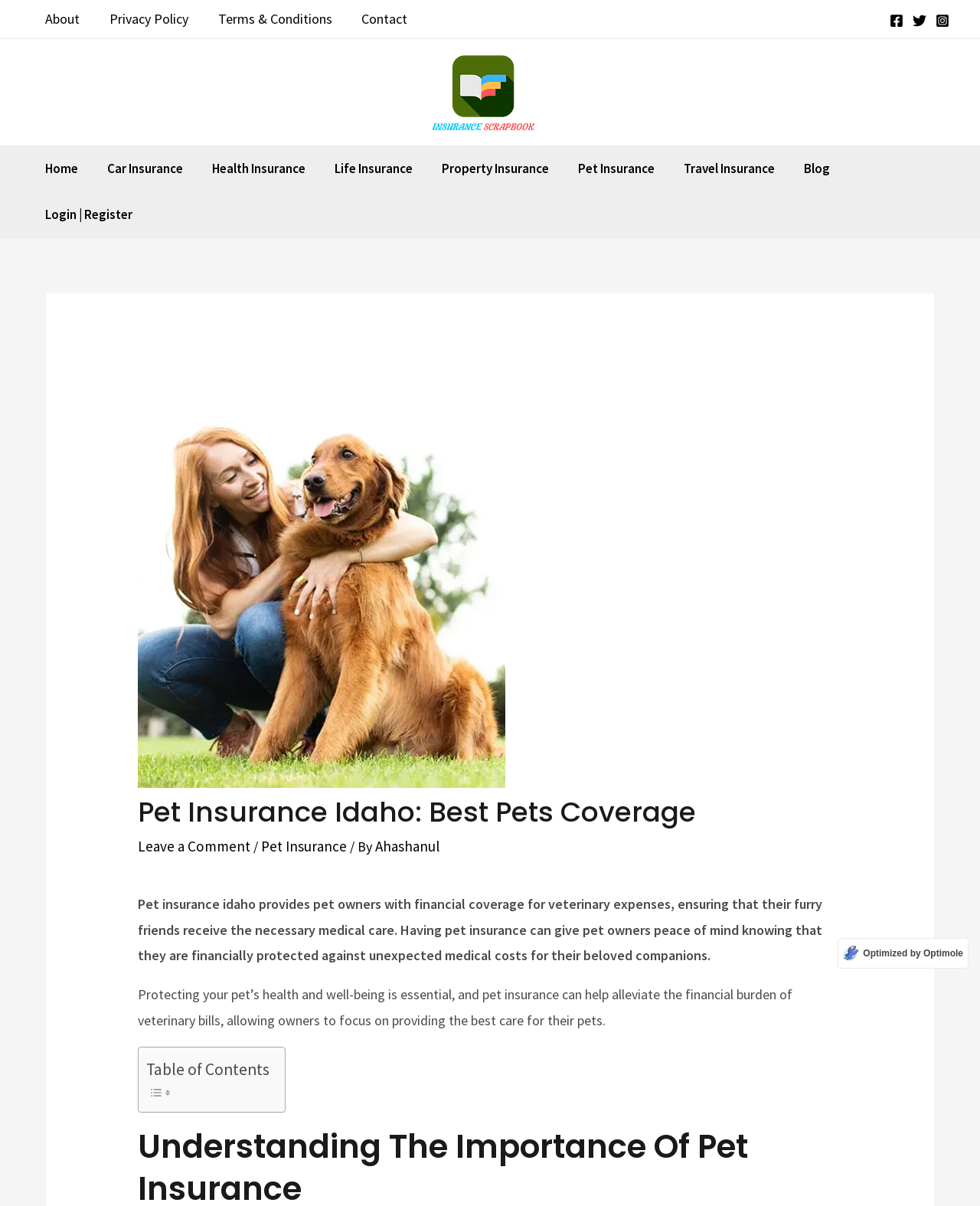Identify the bounding box coordinates of the element that should be clicked to fulfill this task: "Go to Pet Insurance page". The coordinates should be provided as four float numbers between 0 and 1, i.e., [left, top, right, bottom].

[0.568, 0.121, 0.672, 0.159]